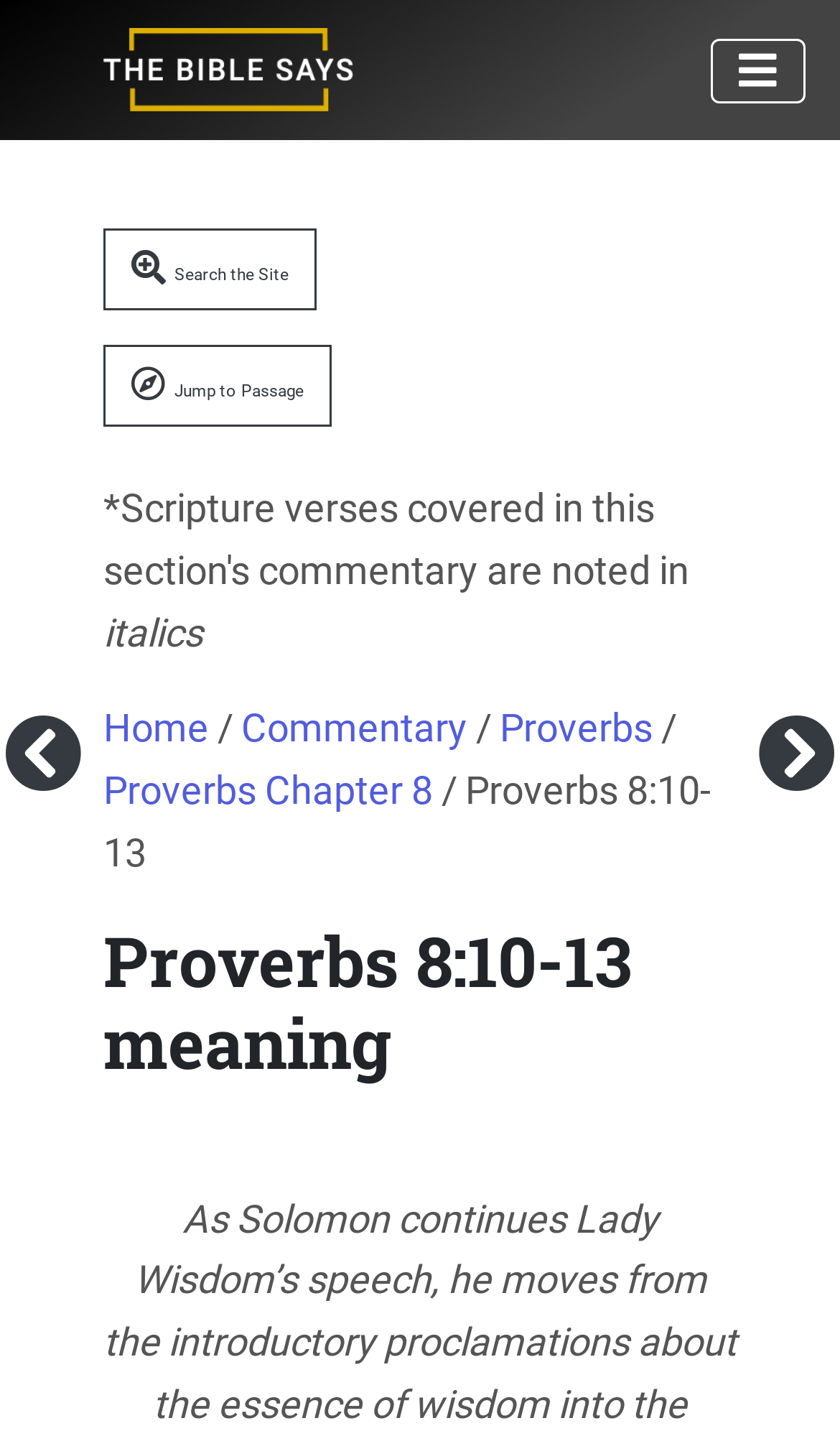Describe all the key features of the webpage in detail.

This webpage appears to be a biblical commentary page, specifically focused on Proverbs 8:10-13. At the top left, there is a logo image with the text "The Bible Says" next to it. On the top right, there is a navigation menu toggle button. Below the logo, there are three buttons: "Search the Site", "Jump to Passage", and a small italic text element.

The main navigation menu is located below these buttons, with links to "Home", "Commentary", "Proverbs", and "Proverbs Chapter 8". The current page is indicated by the text "Proverbs 8:10-13" in a larger font size. 

The main content of the page is headed by a title "Proverbs 8:10-13 meaning" in a prominent font. At the bottom of the page, there are navigation links to the previous and next passages, represented by arrow icons.

Overall, the webpage has a simple and organized layout, with clear headings and concise text, making it easy to navigate and focus on the biblical commentary content.